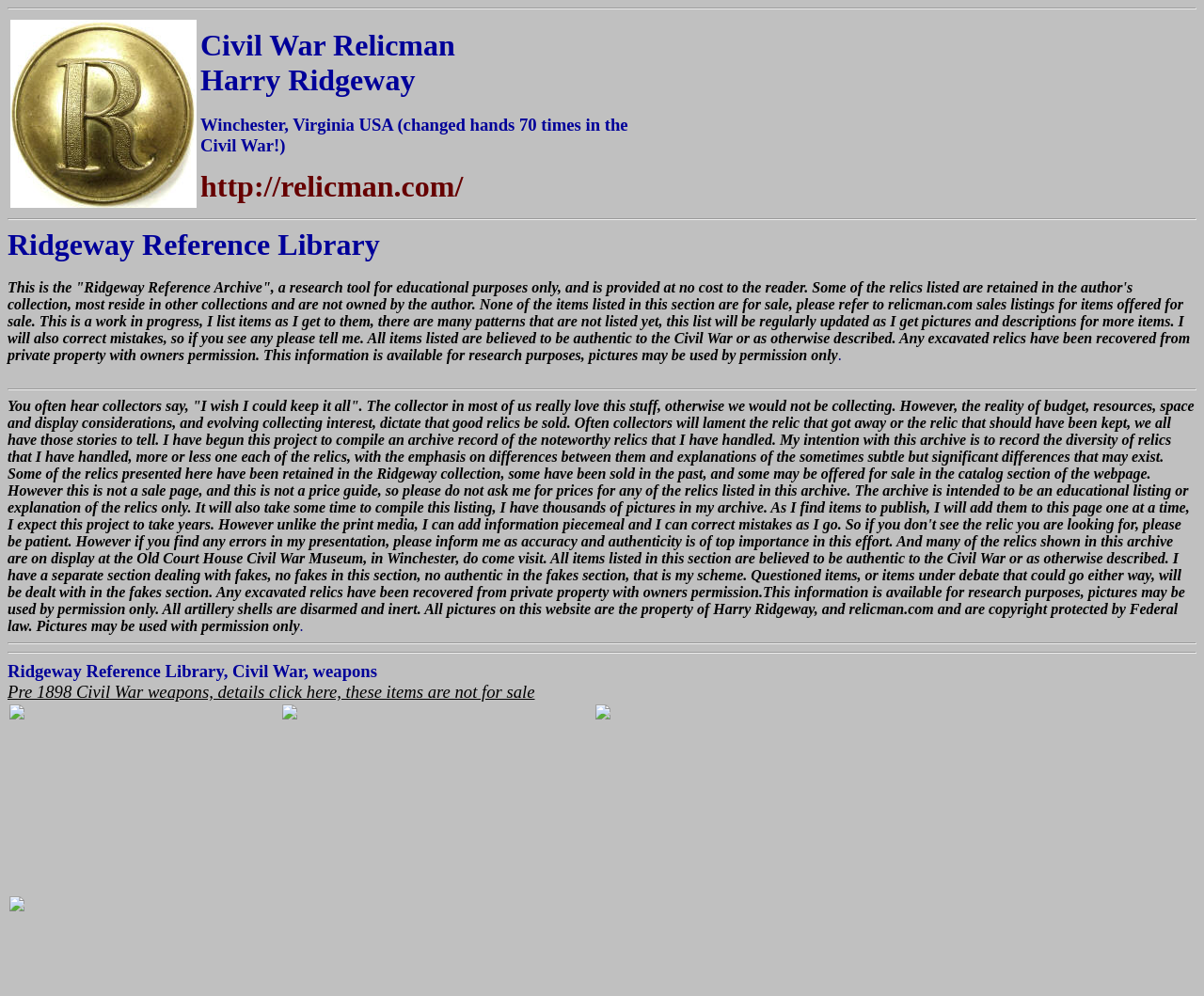Can pictures on this website be used without permission?
Answer the question with detailed information derived from the image.

The author states that all pictures on this website are the property of Harry Ridgeway and relicman.com, and are copyright protected by Federal law, and that pictures may be used with permission only.